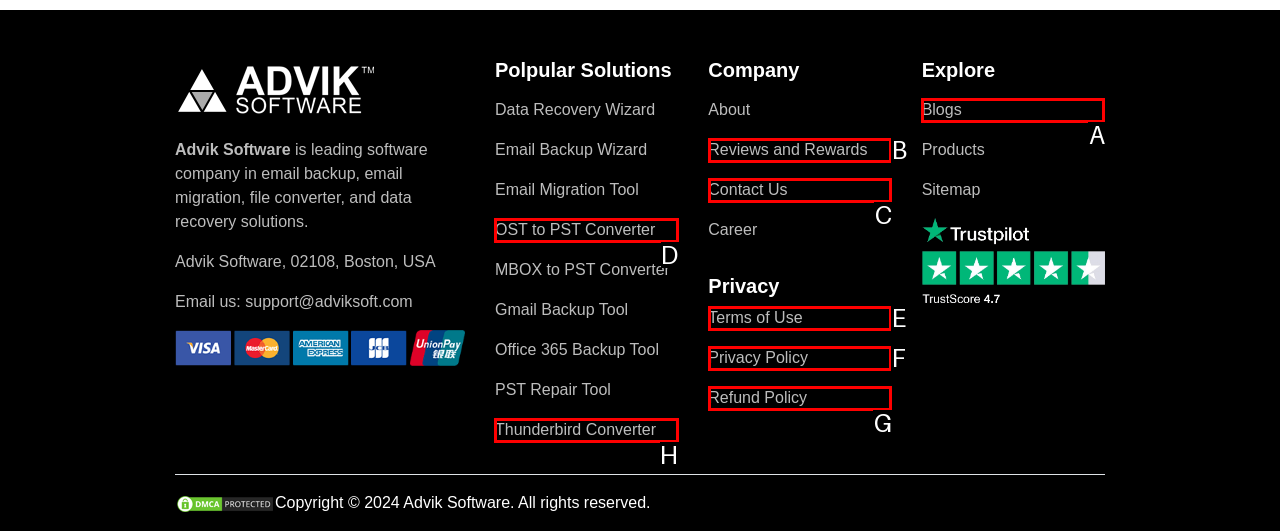Identify the HTML element that corresponds to the description: Thunderbird Converter
Provide the letter of the matching option from the given choices directly.

H